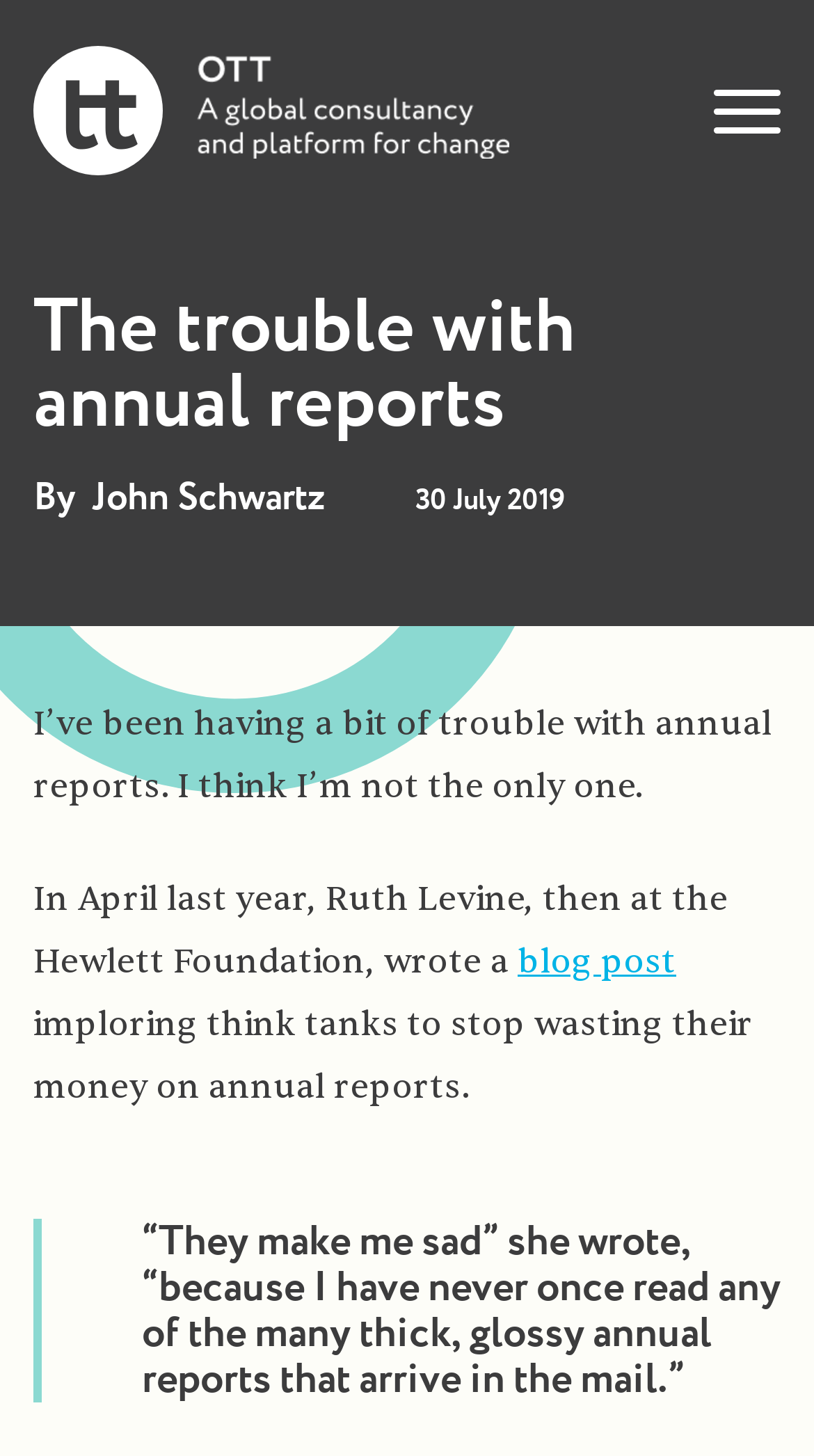Using the given description, provide the bounding box coordinates formatted as (top-left x, top-left y, bottom-right x, bottom-right y), with all values being floating point numbers between 0 and 1. Description: John Schwartz

[0.113, 0.327, 0.4, 0.355]